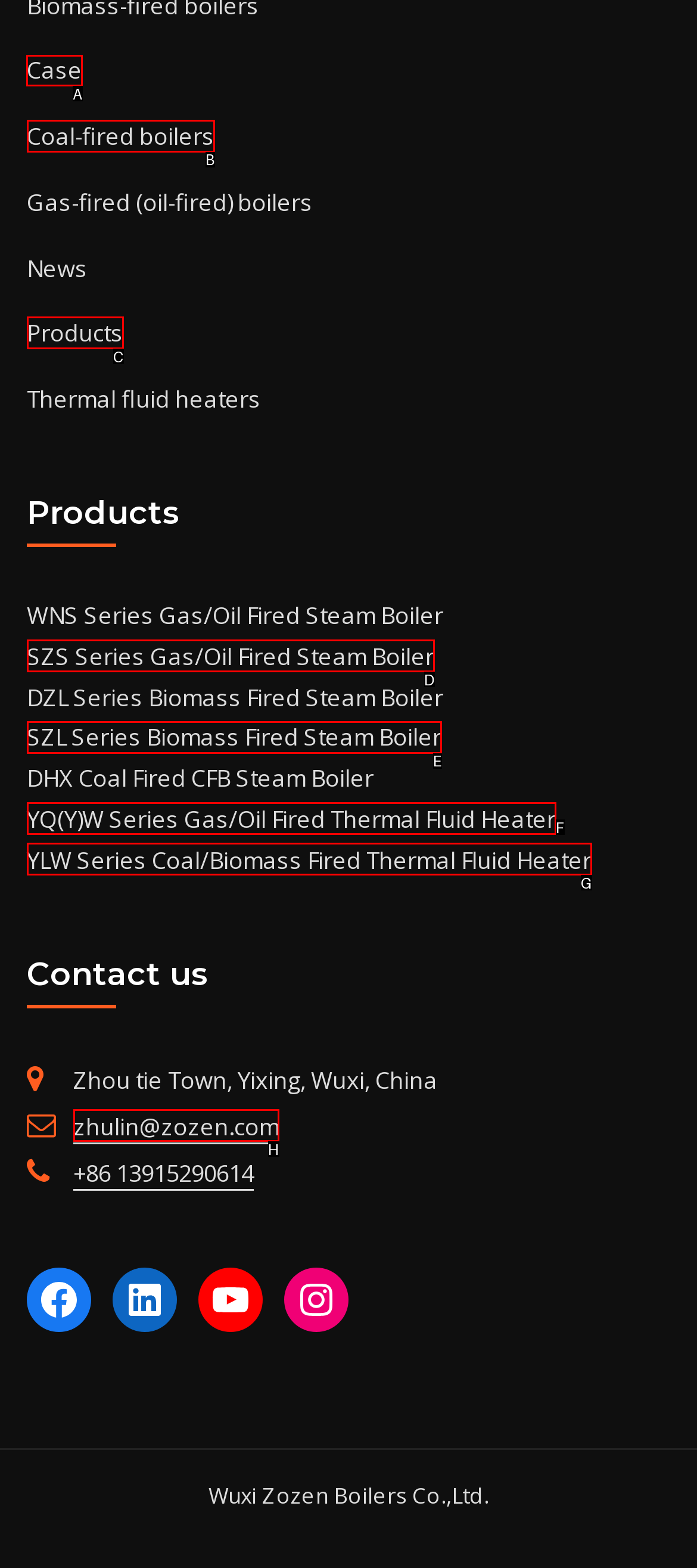Tell me which element should be clicked to achieve the following objective: Click on Case
Reply with the letter of the correct option from the displayed choices.

A